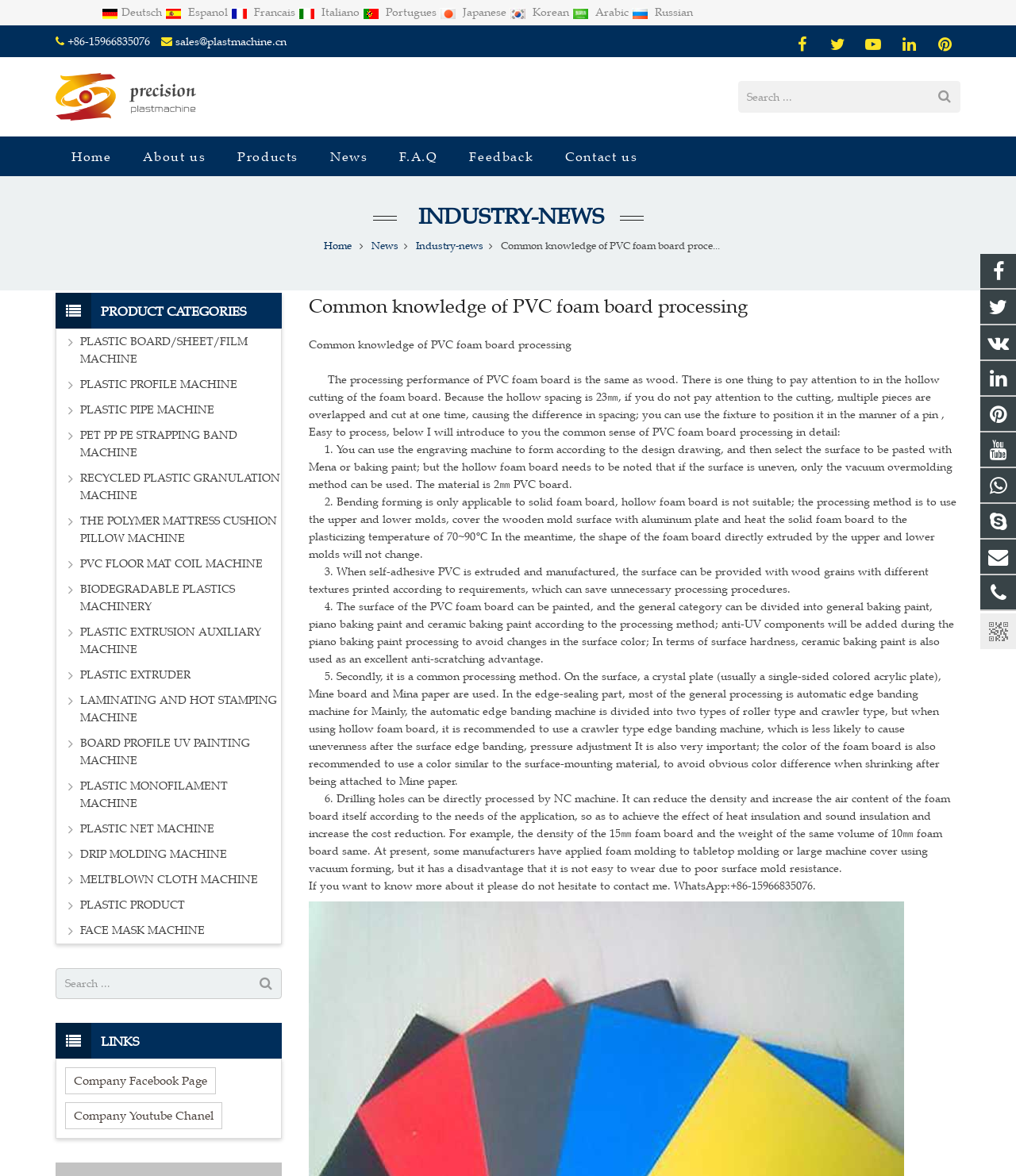Given the element description, predict the bounding box coordinates in the format (top-left x, top-left y, bottom-right x, bottom-right y). Make sure all values are between 0 and 1. Here is the element description: Francais

[0.227, 0.005, 0.294, 0.016]